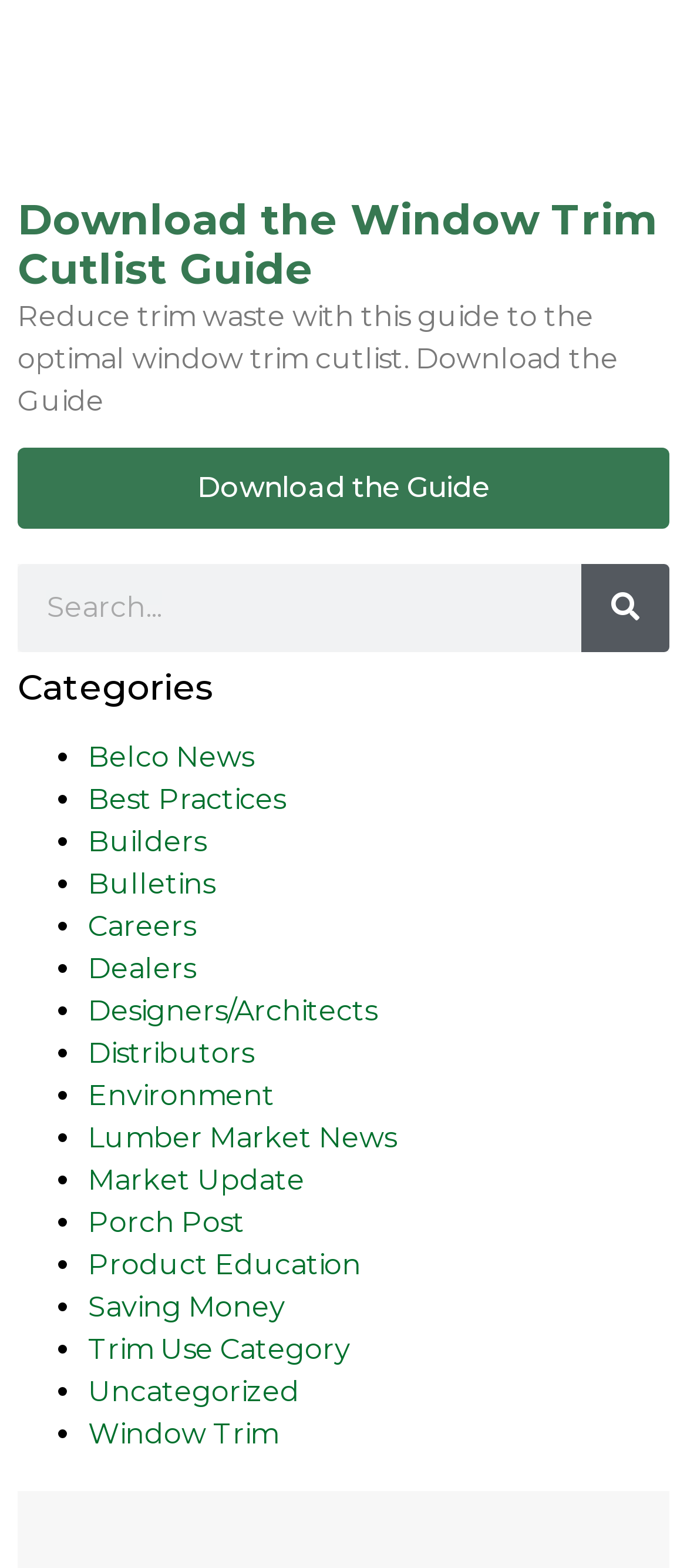What is the topic of the downloadable guide?
Answer the question with a single word or phrase by looking at the picture.

Window trim cutlist